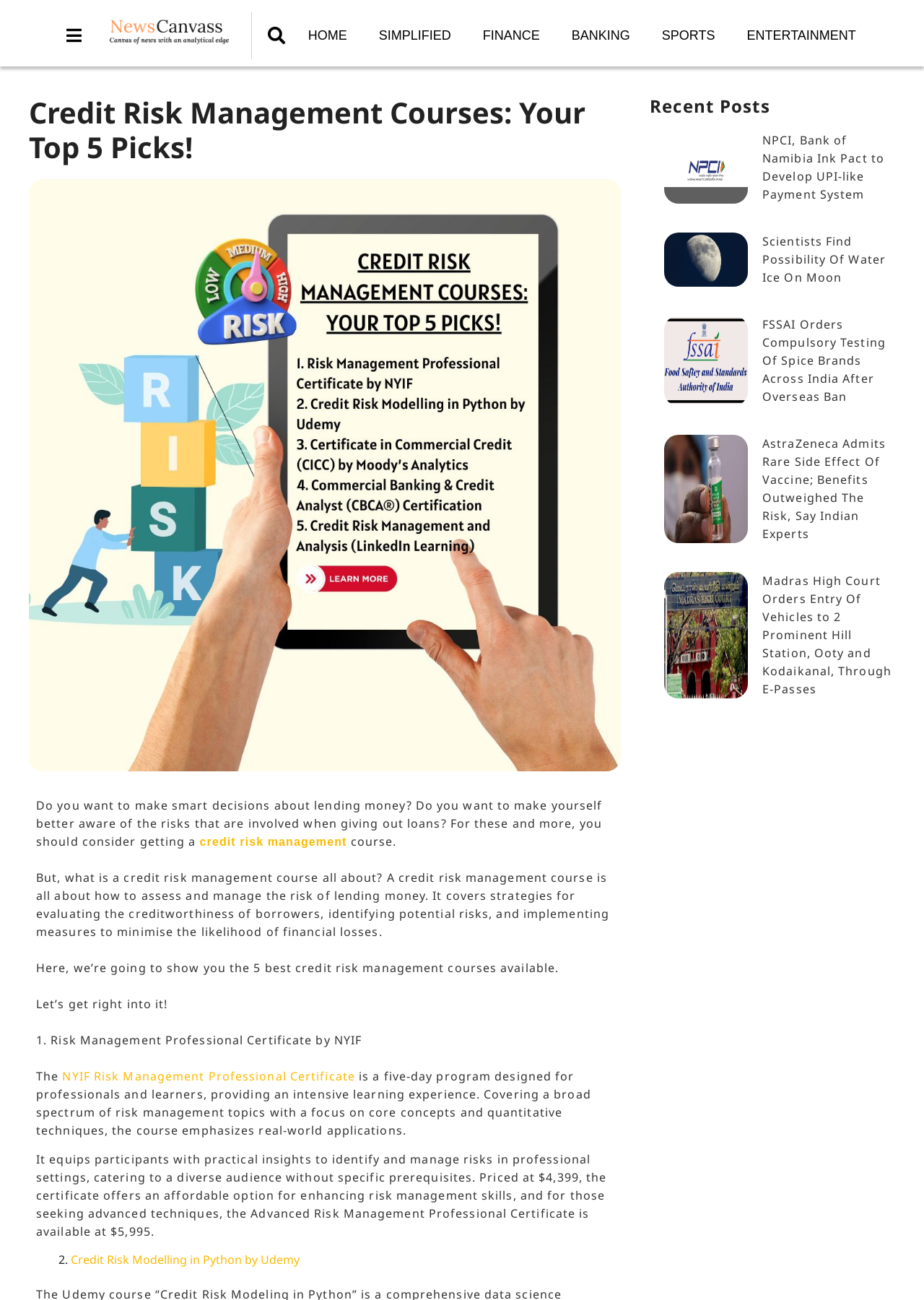What is the purpose of a credit risk management course? Refer to the image and provide a one-word or short phrase answer.

To assess and manage lending risks